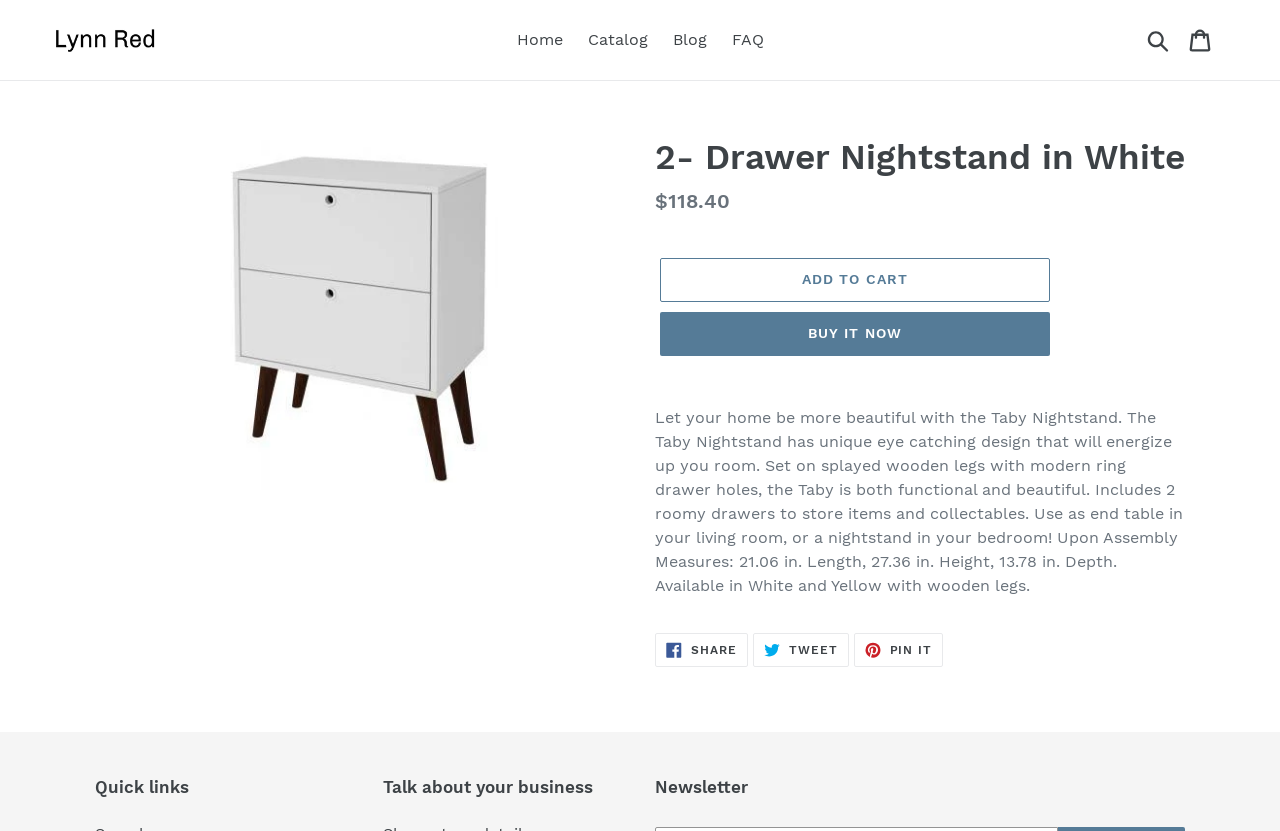Can you specify the bounding box coordinates of the area that needs to be clicked to fulfill the following instruction: "Go to the catalog page"?

[0.451, 0.03, 0.514, 0.066]